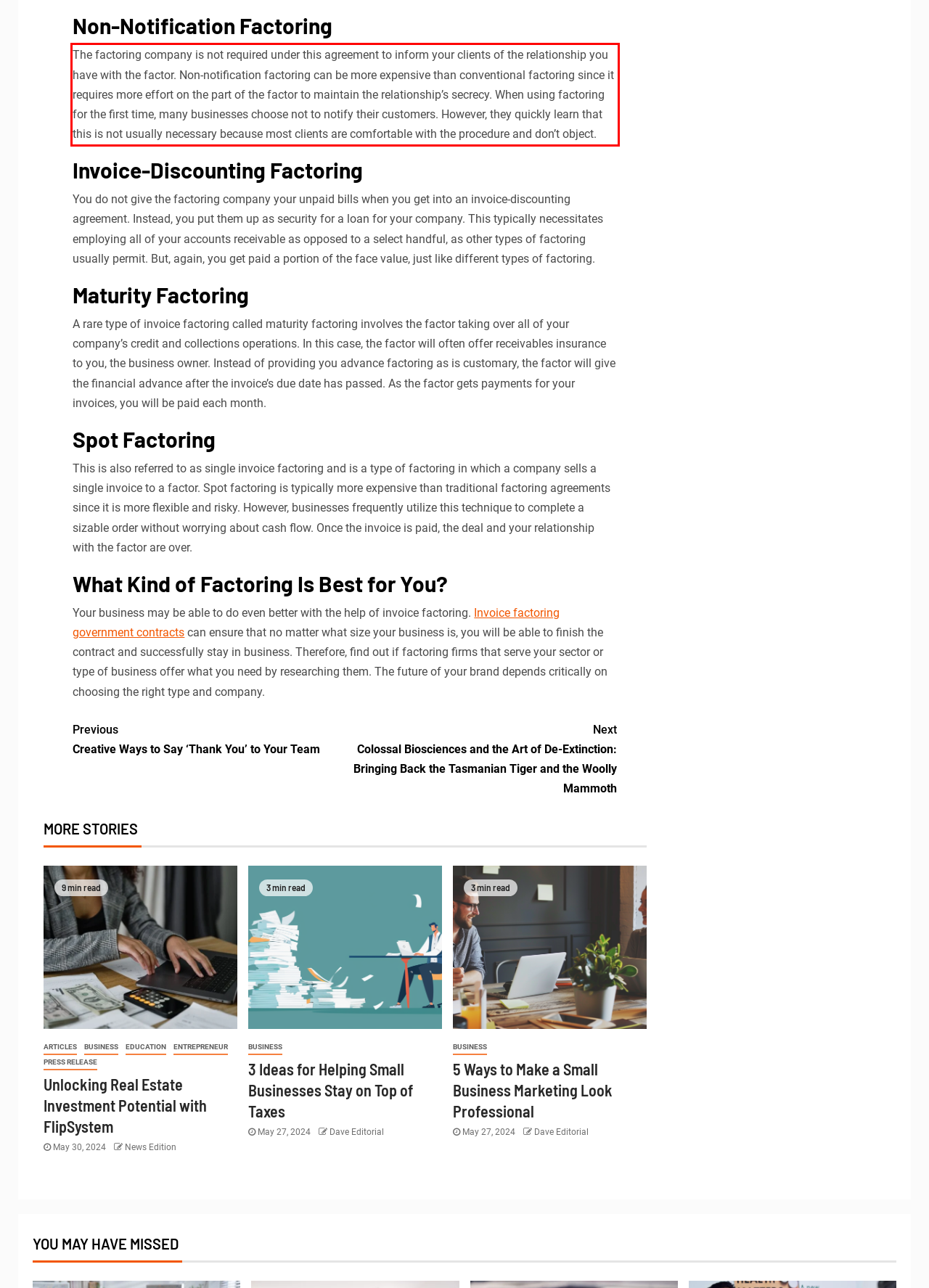You are provided with a screenshot of a webpage featuring a red rectangle bounding box. Extract the text content within this red bounding box using OCR.

The factoring company is not required under this agreement to inform your clients of the relationship you have with the factor. Non-notification factoring can be more expensive than conventional factoring since it requires more effort on the part of the factor to maintain the relationship’s secrecy. When using factoring for the first time, many businesses choose not to notify their customers. However, they quickly learn that this is not usually necessary because most clients are comfortable with the procedure and don’t object.